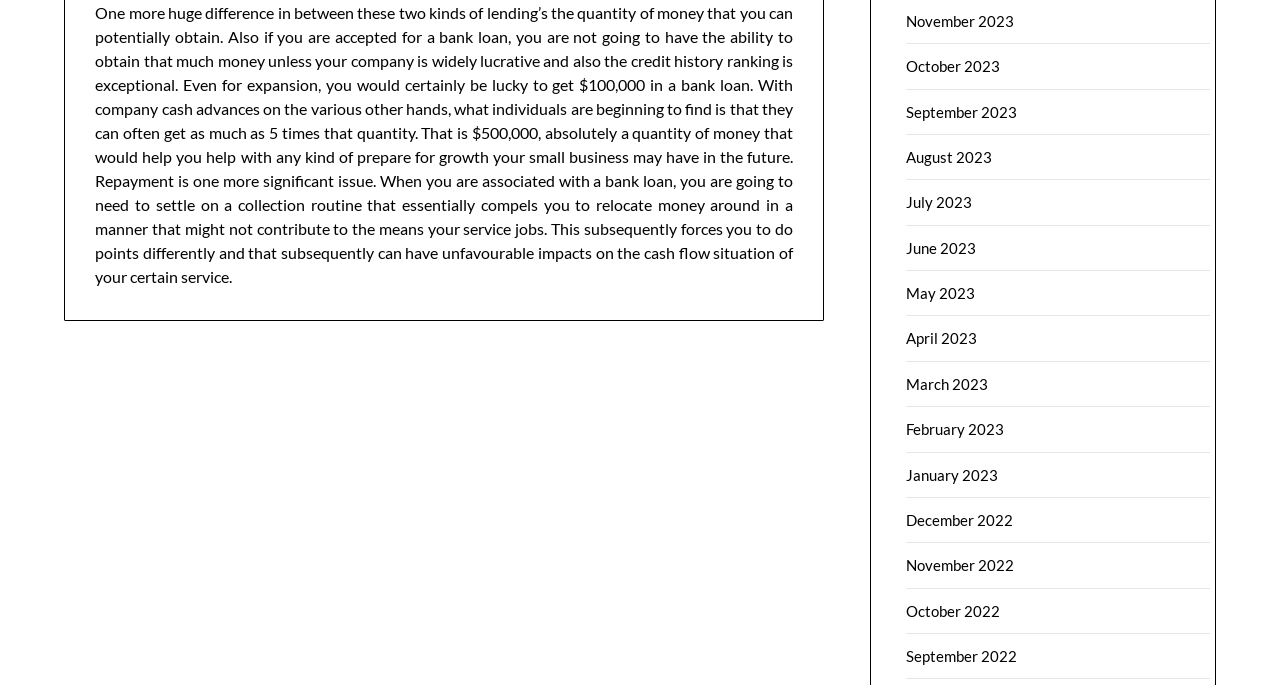Please identify the coordinates of the bounding box for the clickable region that will accomplish this instruction: "Learn more about Affiliated Institutions".

None